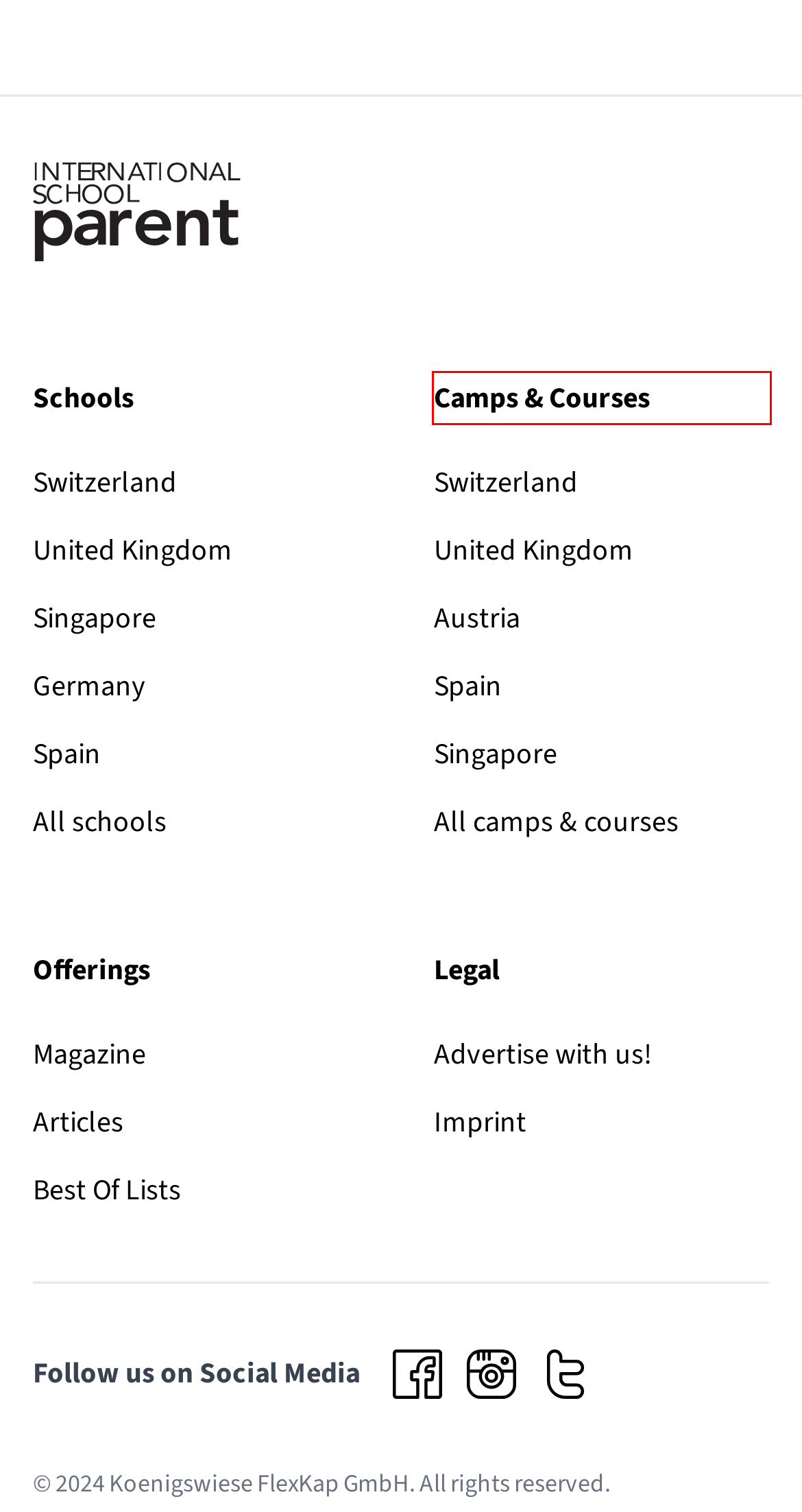After examining the screenshot of a webpage with a red bounding box, choose the most accurate webpage description that corresponds to the new page after clicking the element inside the red box. Here are the candidates:
A. 13 free Magazines from INTERNATIONALSCHOOLPARENT
B. Magazine - International School Parent
C. Find the best educational camps & courses - International School Parent
D. Advertise with us! - International School Parent
E. Lists Archive - International School Parent
F. InternationalSchoolParent.com
G. Imprint - International School Parent
H. Find the best private & international schools - International School Parent

C